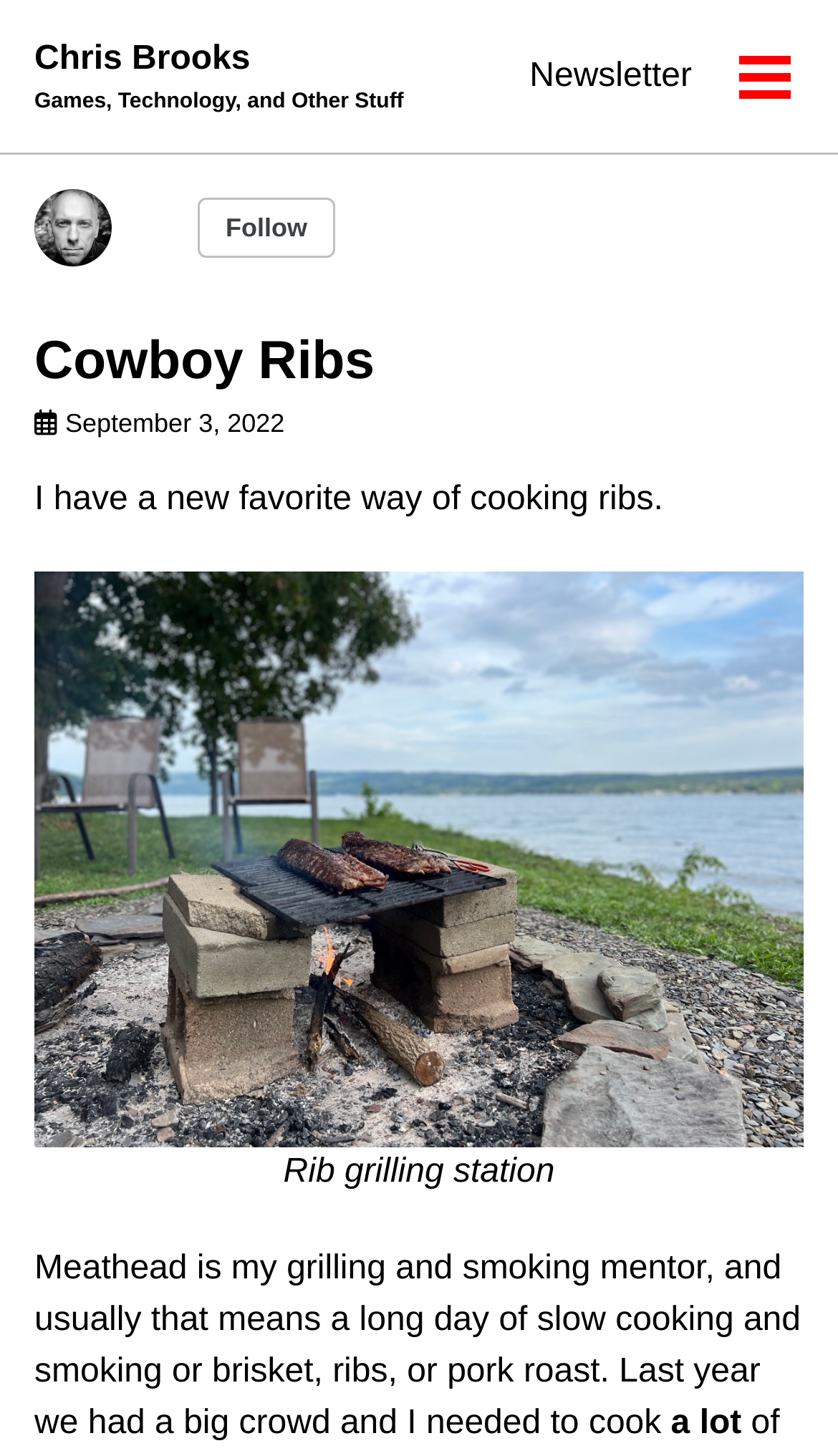Find the bounding box coordinates for the UI element that matches this description: "Toggle menu".

[0.867, 0.029, 0.959, 0.076]